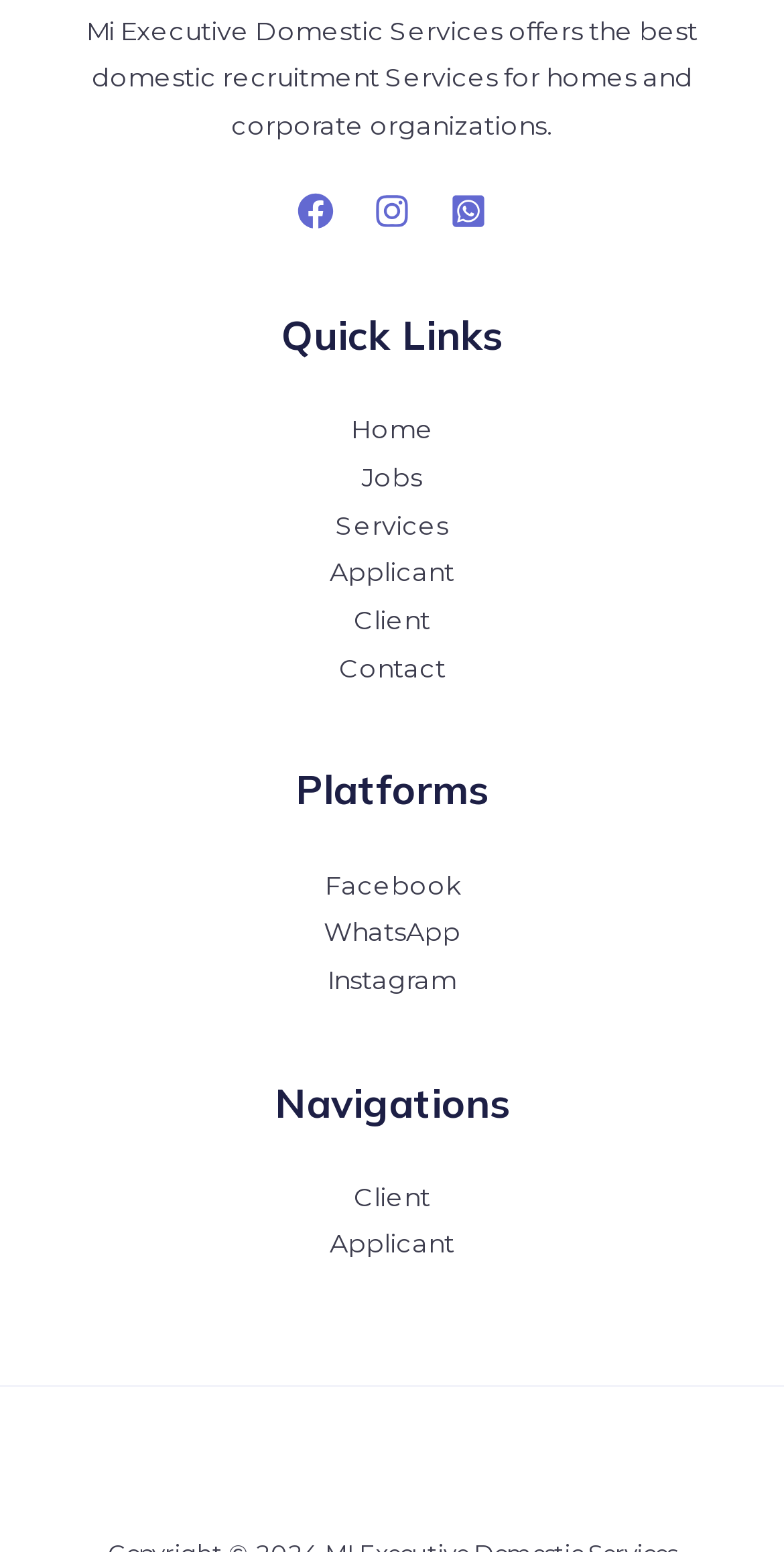Locate the UI element described by Jobs and provide its bounding box coordinates. Use the format (top-left x, top-left y, bottom-right x, bottom-right y) with all values as floating point numbers between 0 and 1.

[0.462, 0.298, 0.538, 0.317]